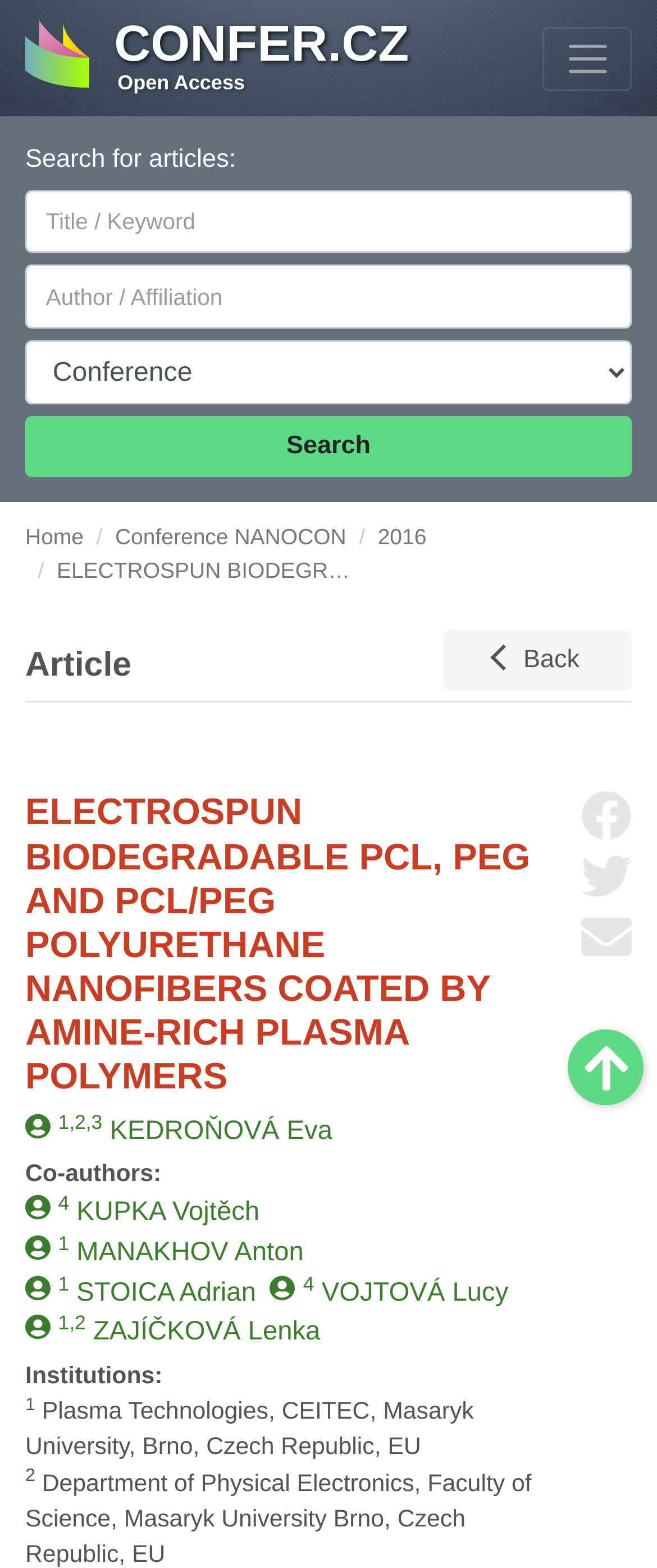What is the purpose of the 'Share on Facebook' button?
From the image, provide a succinct answer in one word or a short phrase.

Share article on Facebook